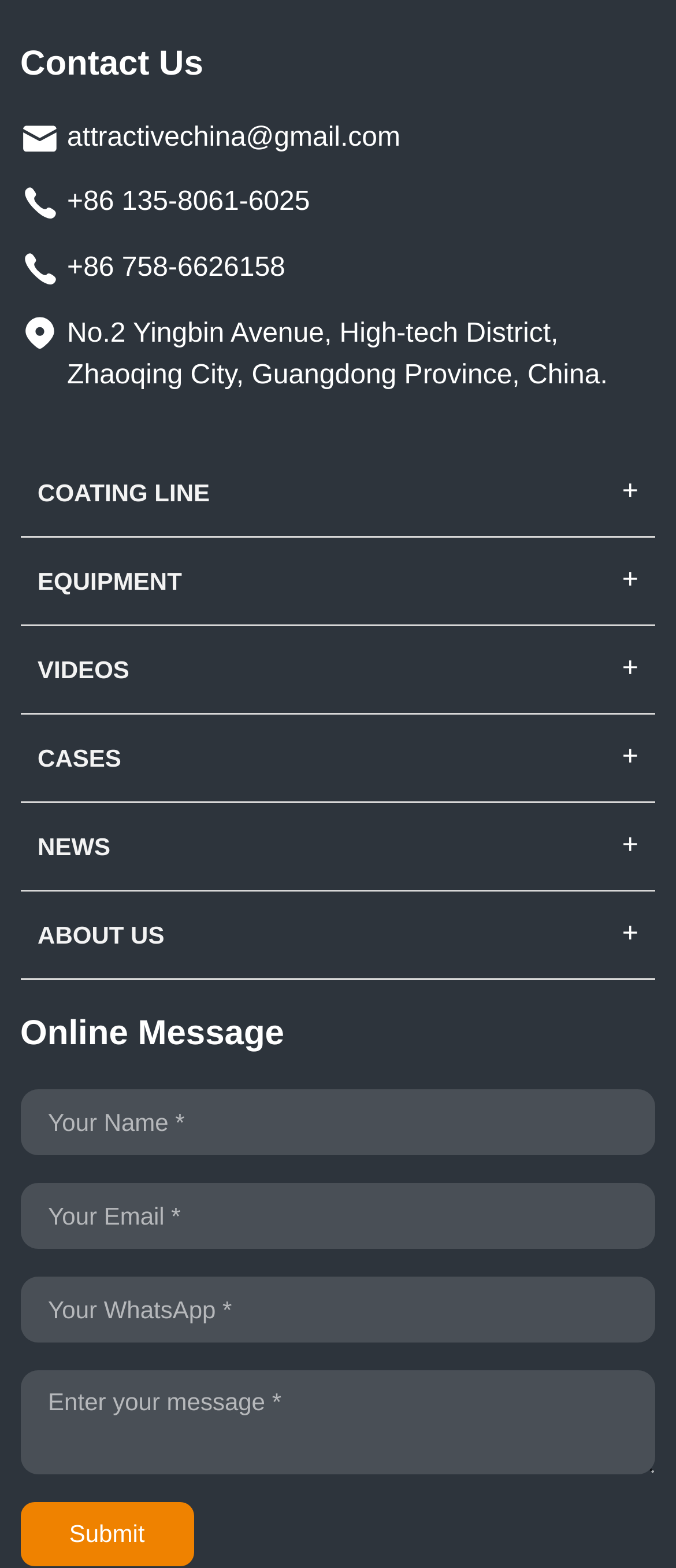Provide the bounding box coordinates for the area that should be clicked to complete the instruction: "send an email to attractivechina@gmail.com".

[0.099, 0.079, 0.592, 0.097]